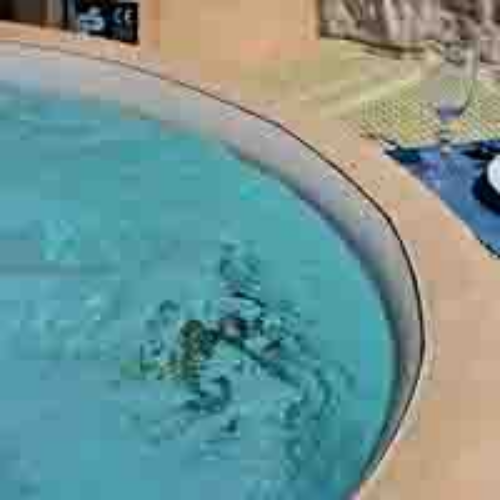Describe all the elements in the image with great detail.

The image showcases a serene scene featuring an inflatable hot tub. The focus is on the turquoise water, where gentle ripples create a calming effect. In the background, there is a well-lit area suggesting a sunny day, with a hint of a deck or patio visible. To the side, a neatly set outdoor table can be seen, complete with a pristine plate and a glass, likely intended for relaxation and enjoyment by the tub. This setting epitomizes comfort and leisure, inviting users to unwind and enjoy the luxury of a hot tub experience in the comfort of their own outdoor space.